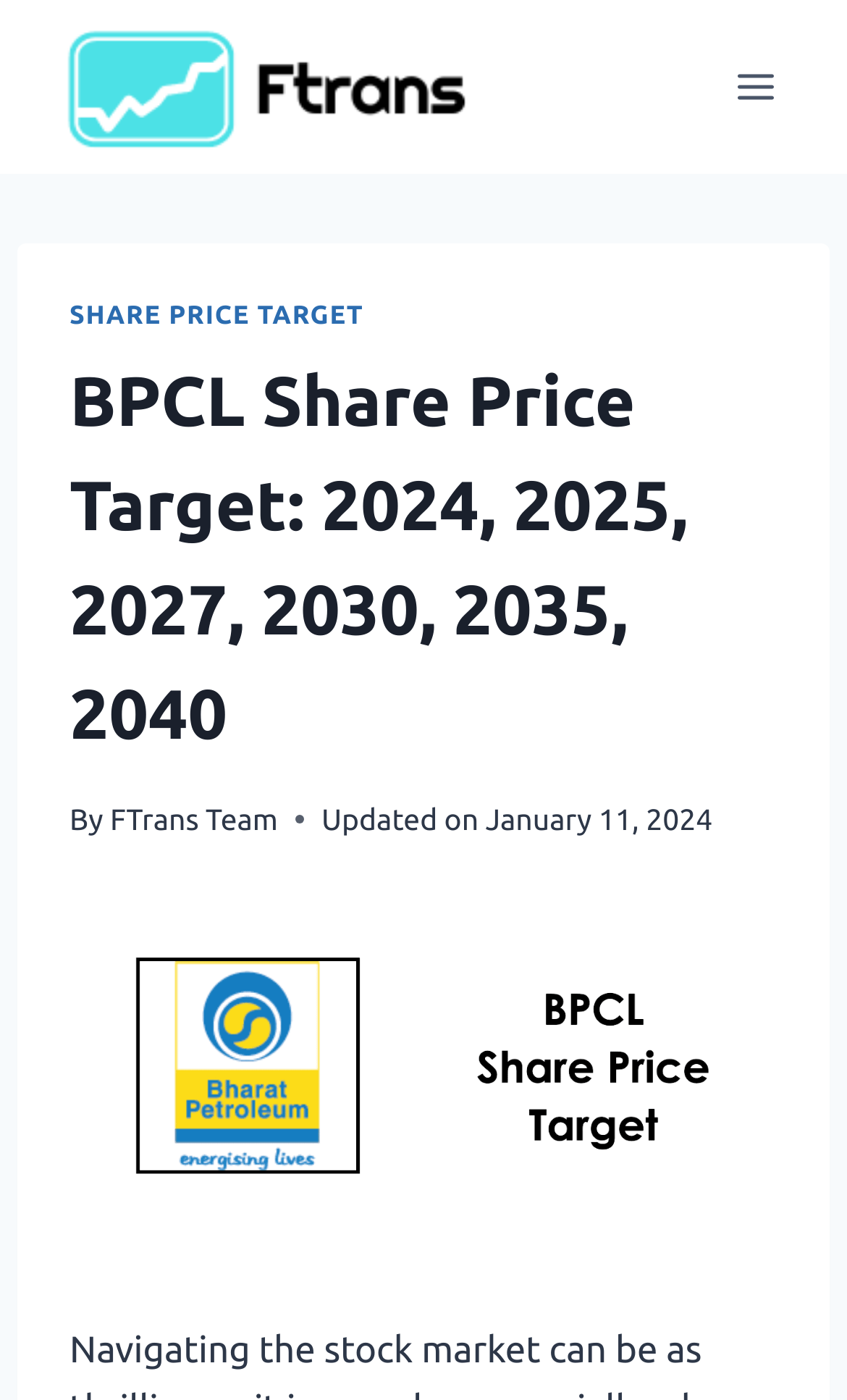What is the logo of the website?
Offer a detailed and exhaustive answer to the question.

The logo of the website is located at the top-left corner of the webpage, and it is an image with the text 'Ftrans.net'.